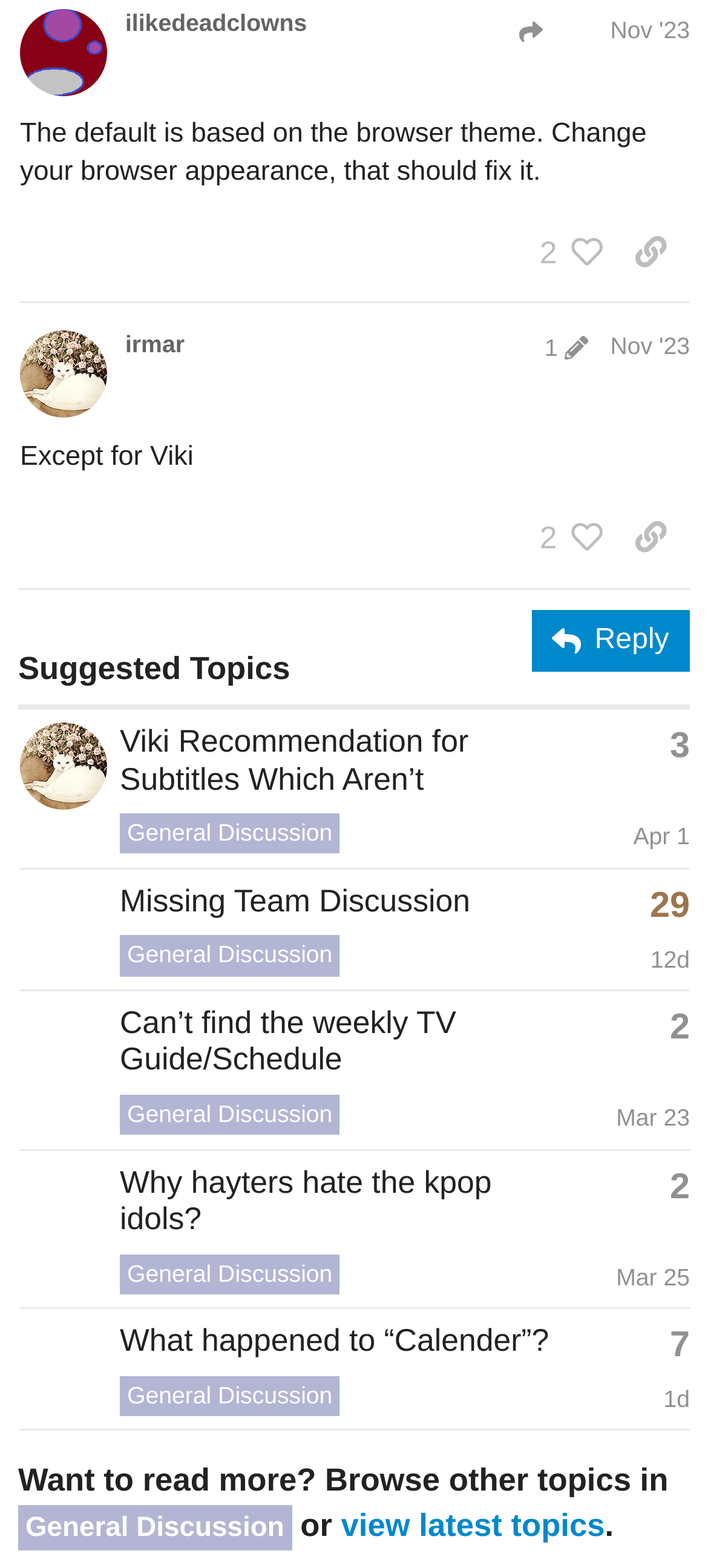How many posts are there in this topic?
Please provide a single word or phrase answer based on the image.

5